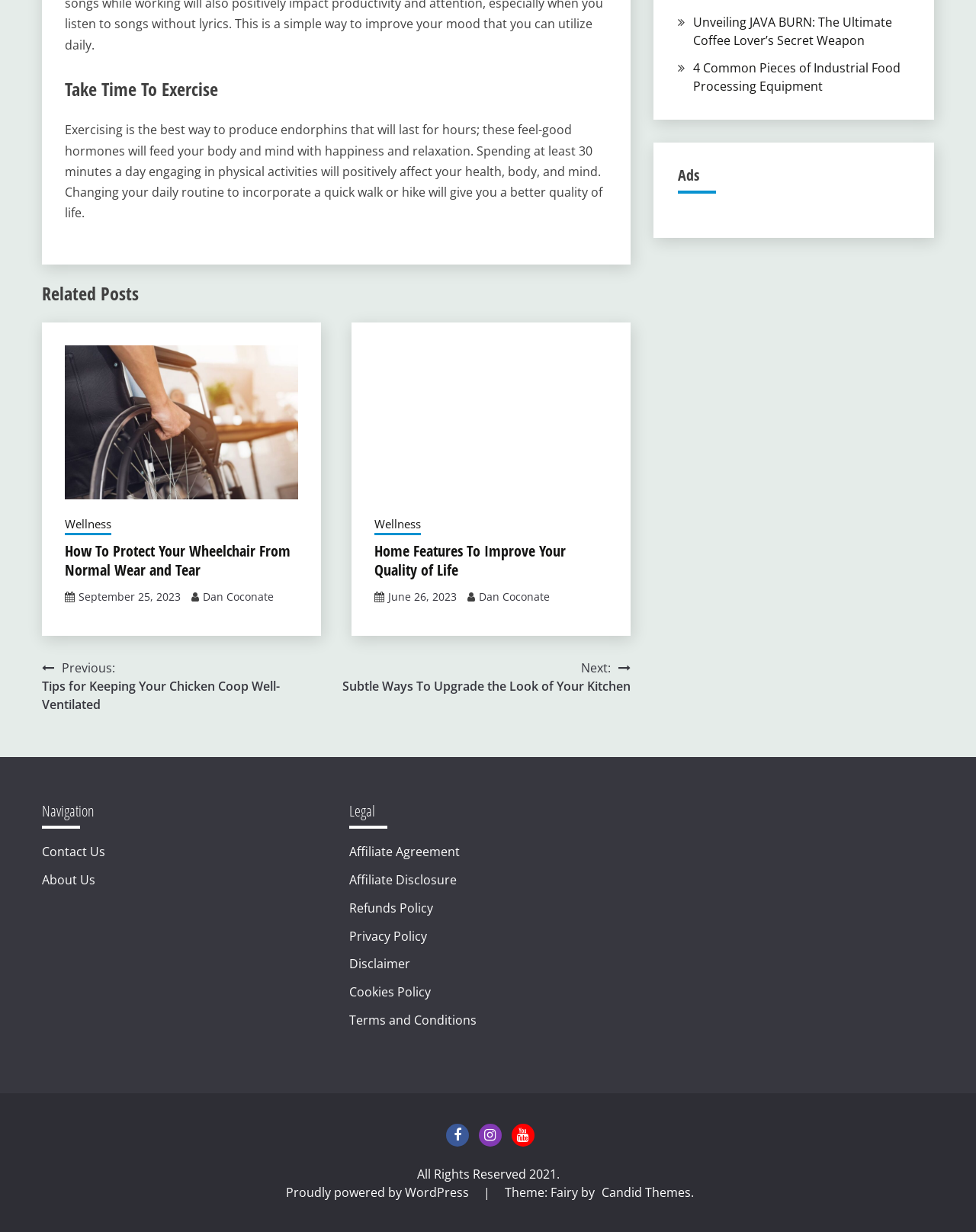What is the category of the post 'Home Features To Improve Your Quality of Life'?
Give a detailed explanation using the information visible in the image.

The link 'Home Features To Improve Your Quality of Life' has a corresponding category 'Wellness', so the category of the post is Wellness.